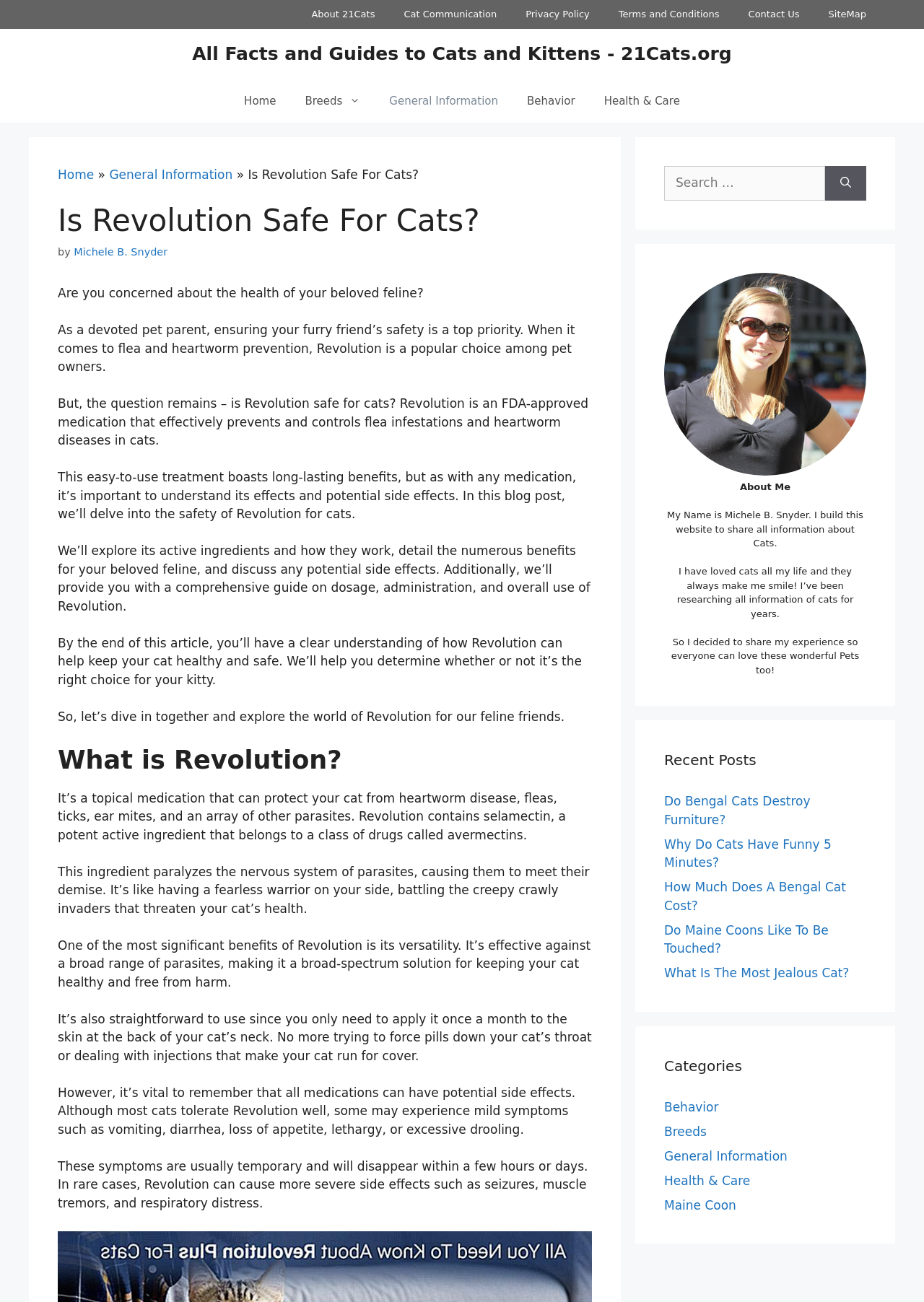Produce an elaborate caption capturing the essence of the webpage.

This webpage is about the safety of Revolution for cats, a popular flea and heartworm prevention medication. At the top, there is a navigation bar with links to "Home", "Breeds", "General Information", "Behavior", and "Health & Care". Below the navigation bar, there is a banner with a link to the website's homepage.

The main content of the webpage is divided into sections. The first section has a heading "Is Revolution Safe For Cats?" and a brief introduction to the topic. The introduction is followed by several paragraphs of text that discuss the safety and effectiveness of Revolution, its active ingredients, and potential side effects.

To the right of the main content, there are three complementary sections. The first section has a search box and a button to search the website. The second section has a figure with a caption "About Me" and a brief bio of the website's author, Michele B. Snyder. The third section has a heading "Recent Posts" and lists several links to recent articles on the website, including "Do Bengal Cats Destroy Furniture?" and "Why Do Cats Have Funny 5 Minutes?".

At the bottom of the webpage, there is another section with a heading "Categories" and lists several links to categories on the website, including "Behavior", "Breeds", "General Information", "Health & Care", and "Maine Coon".